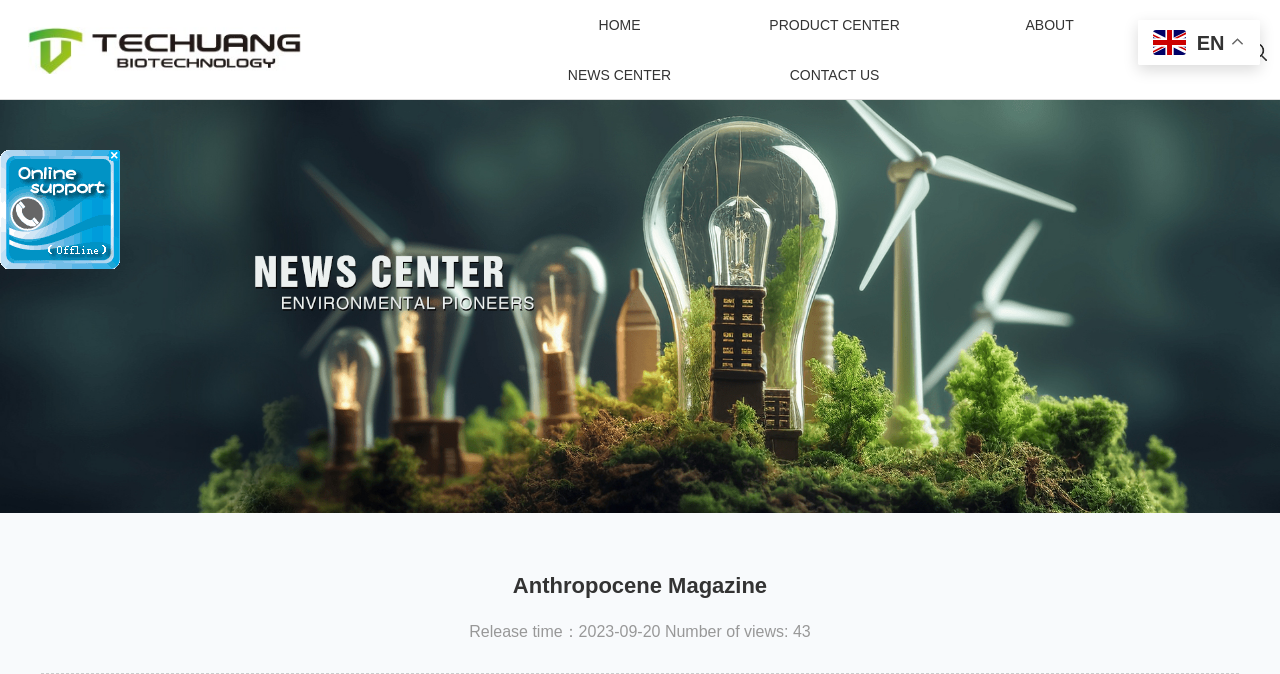Provide a thorough summary of the webpage.

The webpage appears to be the official website of Henan TeChuang Plastic Industry Co., Ltd., a manufacturer of plastic bags. At the top left corner, there is a logo, which is an image linked to another webpage. Below the logo, there is a navigation menu with five links: "HOME", "PRODUCT CENTER", "ABOUT", "NEWS CENTER", and "CONTACT US". These links are positioned horizontally, with "HOME" on the left and "CONTACT US" on the right.

On the top right corner, there is a button with an image, which seems to be a language selection option. Next to the button, there is a small image with the text "EN", indicating that the webpage is currently in English.

The main content of the webpage is headed by a title "Anthropocene Magazine", which is a prominent heading at the top center of the page. Below the title, there is a static text indicating the release time and number of views of the article.

On the left side of the page, there is a small image with a message, "No operator is online now, please click here to leave your message. We will reply you as soon as possible." This suggests that the website has a customer support feature.

There are two more images on the page, one at the top left corner and another at the top right corner, which seem to be decorative or logo images. Overall, the webpage has a simple and organized layout, with a focus on presenting the company's information and products.